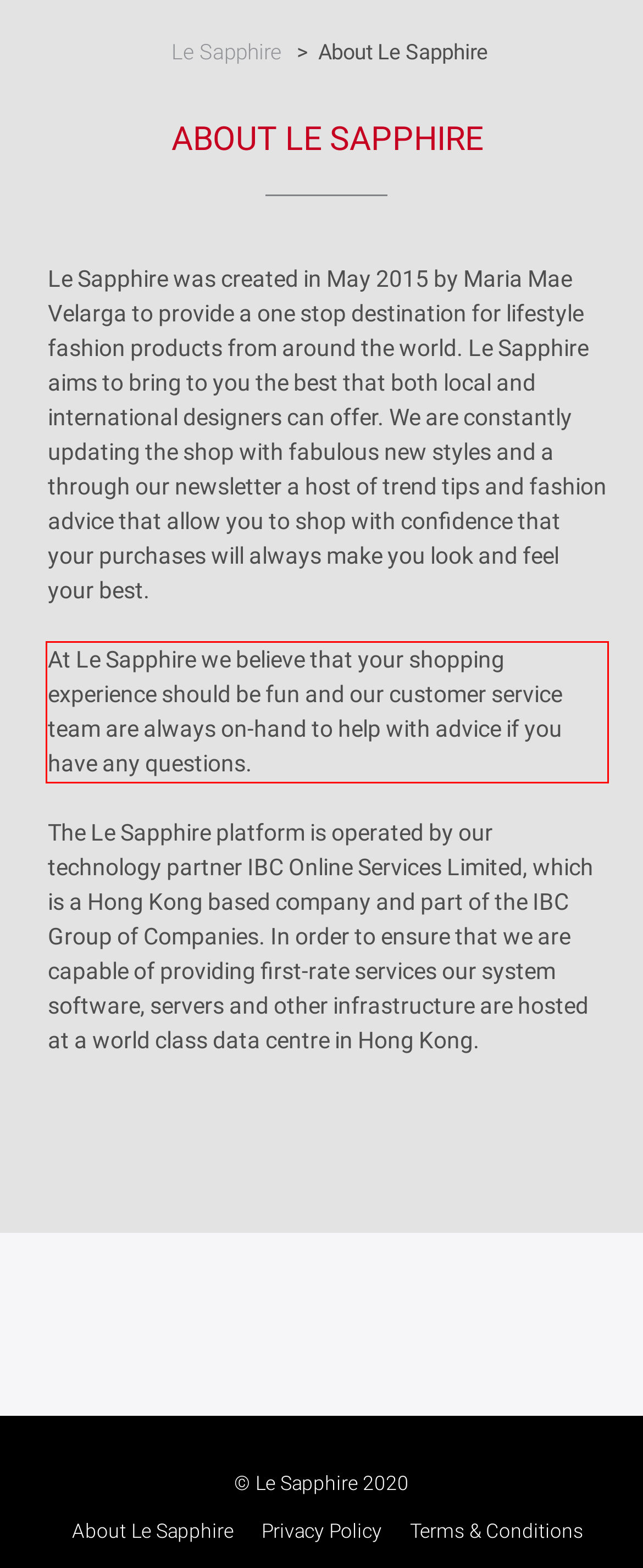Please extract the text content within the red bounding box on the webpage screenshot using OCR.

At Le Sapphire we believe that your shopping experience should be fun and our customer service team are always on-hand to help with advice if you have any questions.